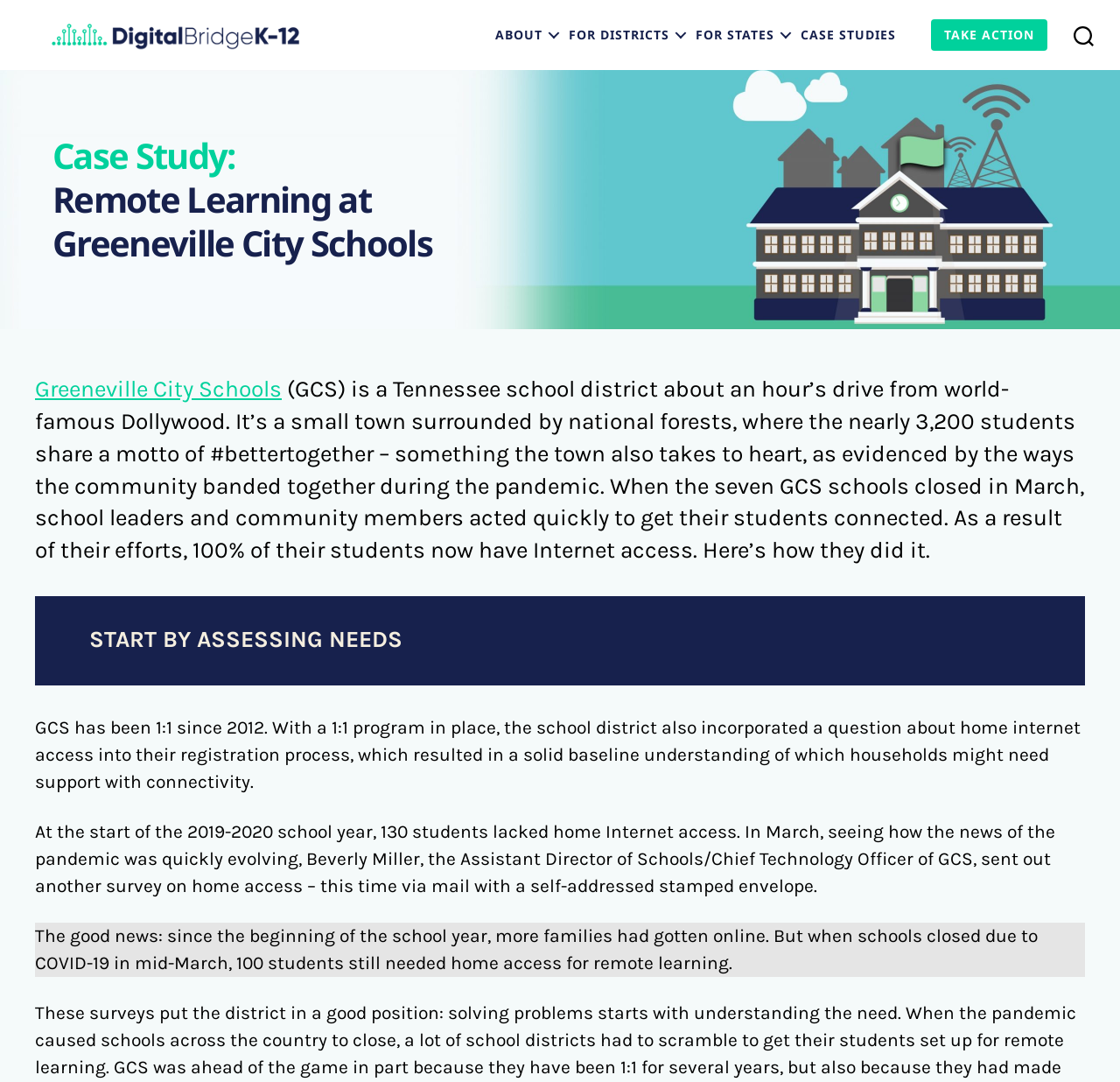How many students lacked home Internet access at the start of the 2019-2020 school year?
Refer to the image and offer an in-depth and detailed answer to the question.

I found the answer by reading the static text element that mentions 'At the start of the 2019-2020 school year, 130 students lacked home Internet access.'